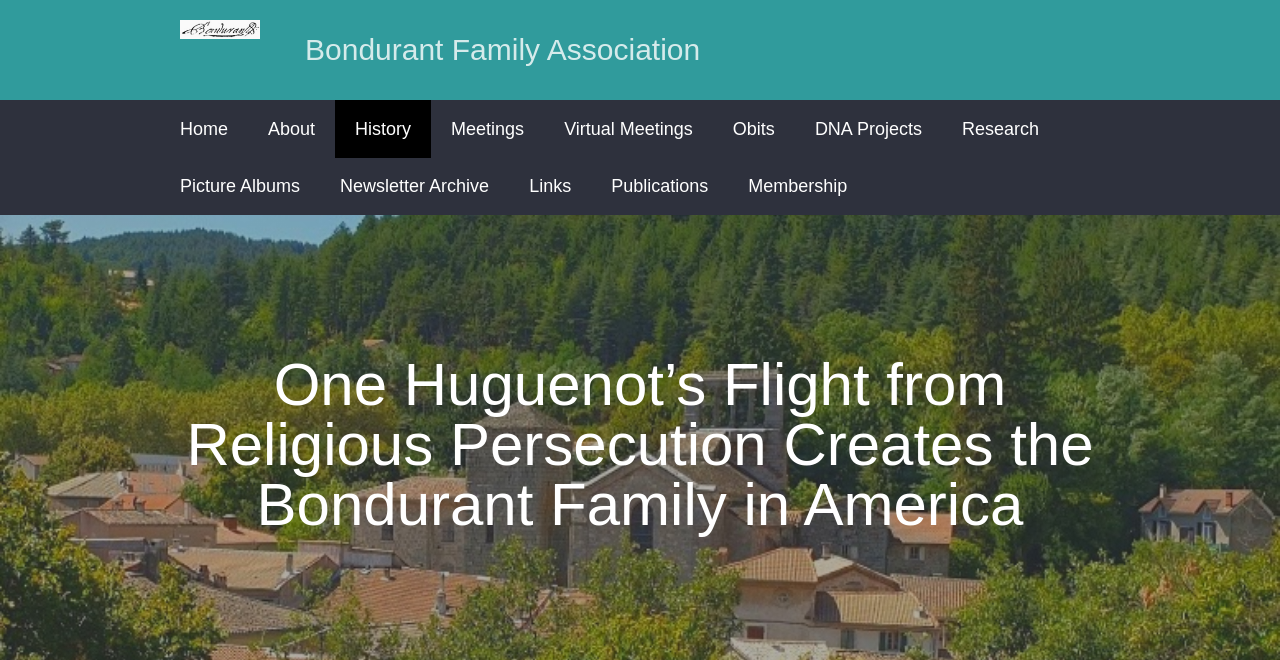Explain the webpage in detail.

The webpage is about the Bondurant Family Association, specifically focusing on Westward Migration. At the top left, there is a logo image of the Bondurant Family Association, accompanied by a link with the same name. Below the logo, there is a navigation menu with 11 links: Home, About, History, Meetings, Virtual Meetings, Obits, DNA Projects, Research, Picture Albums, Newsletter Archive, Links, and Publications. These links are arranged horizontally, taking up the top section of the page.

Below the navigation menu, there is a prominent heading that reads "One Huguenot’s Flight from Religious Persecution Creates the Bondurant Family in America". This heading is centered on the page, taking up a significant portion of the screen.